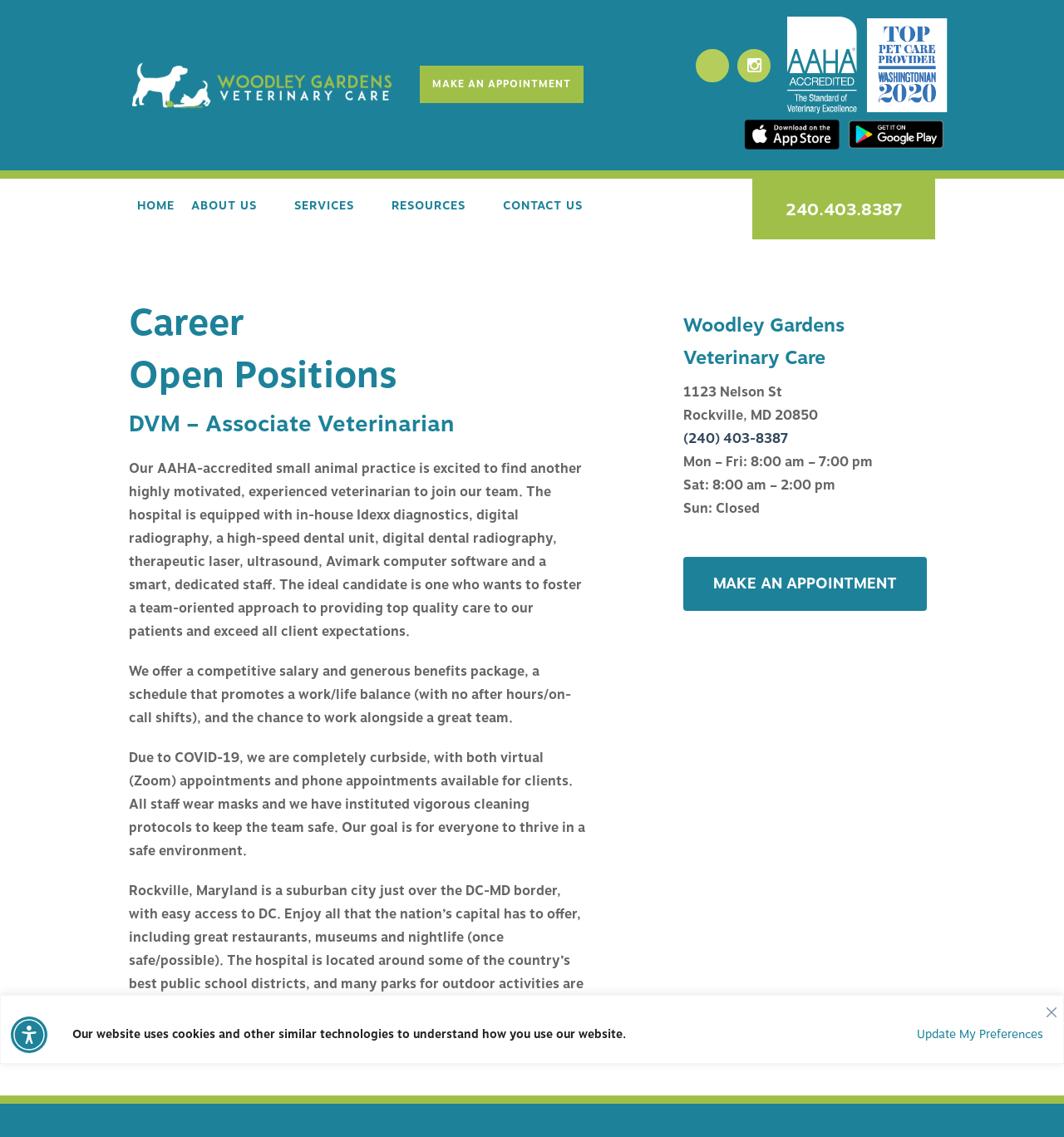Identify the bounding box coordinates for the element that needs to be clicked to fulfill this instruction: "Click the 'UPDATE MY PREFERENCES' button". Provide the coordinates in the format of four float numbers between 0 and 1: [left, top, right, bottom].

[0.862, 0.897, 0.98, 0.923]